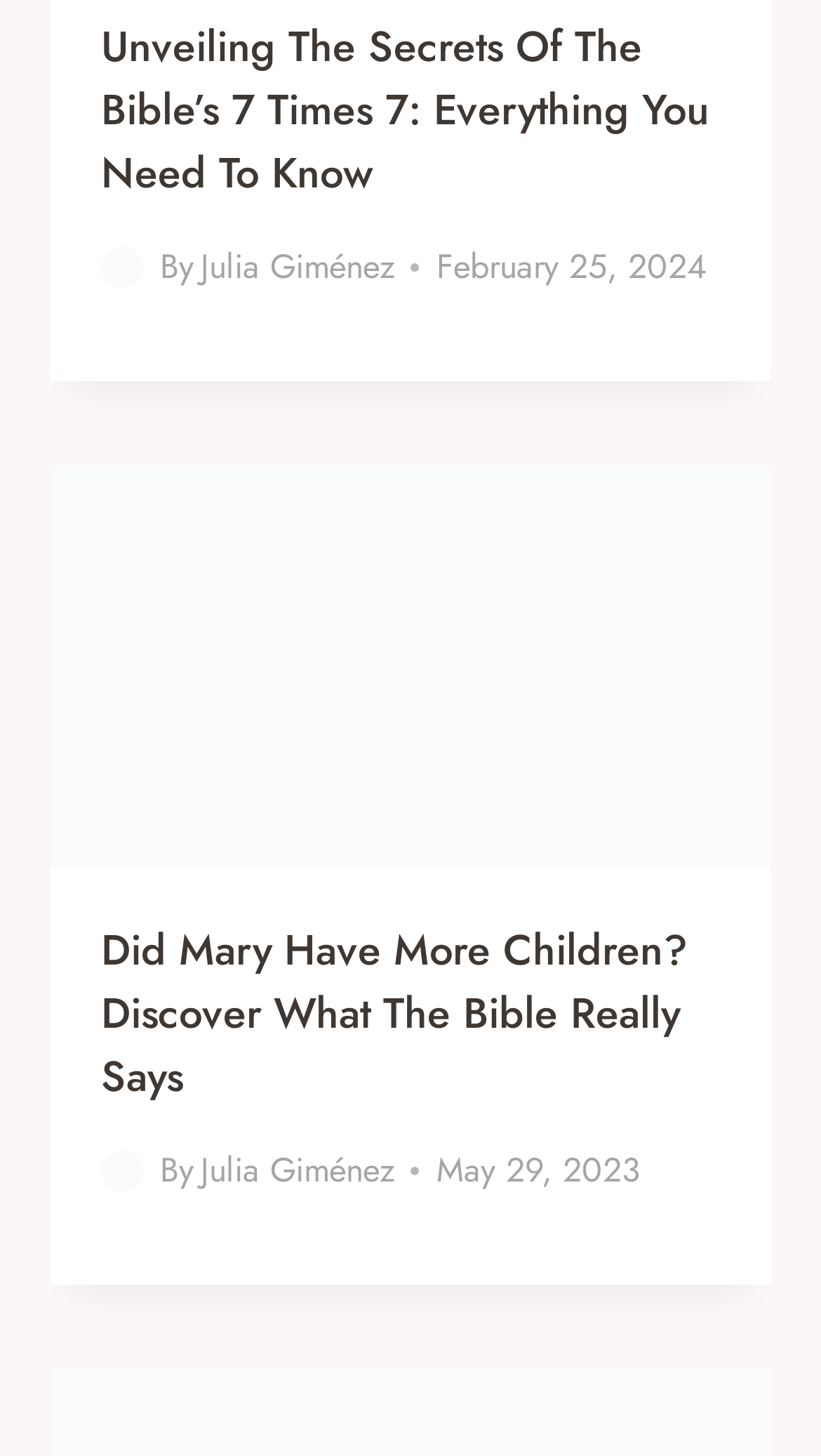What is the title of the first article?
Based on the image, answer the question in a detailed manner.

The title of the first article can be found in the header section of the webpage, which is 'Unveiling The Secrets Of The Bible’s 7 Times 7: Everything You Need To Know'. This title is also a link, indicating that it can be clicked to access the full article.